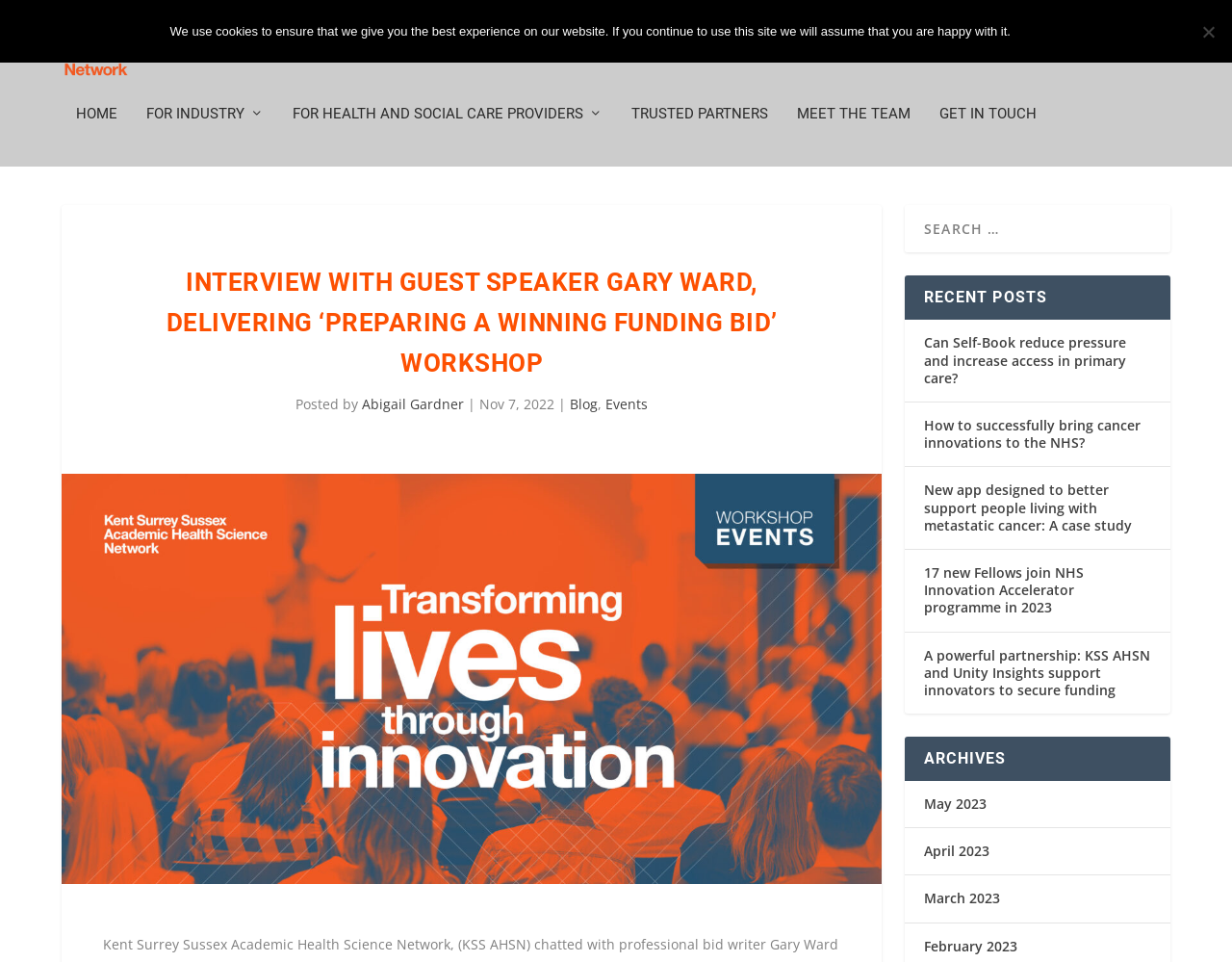Determine the bounding box coordinates of the element's region needed to click to follow the instruction: "Search for something". Provide these coordinates as four float numbers between 0 and 1, formatted as [left, top, right, bottom].

[0.734, 0.214, 0.95, 0.263]